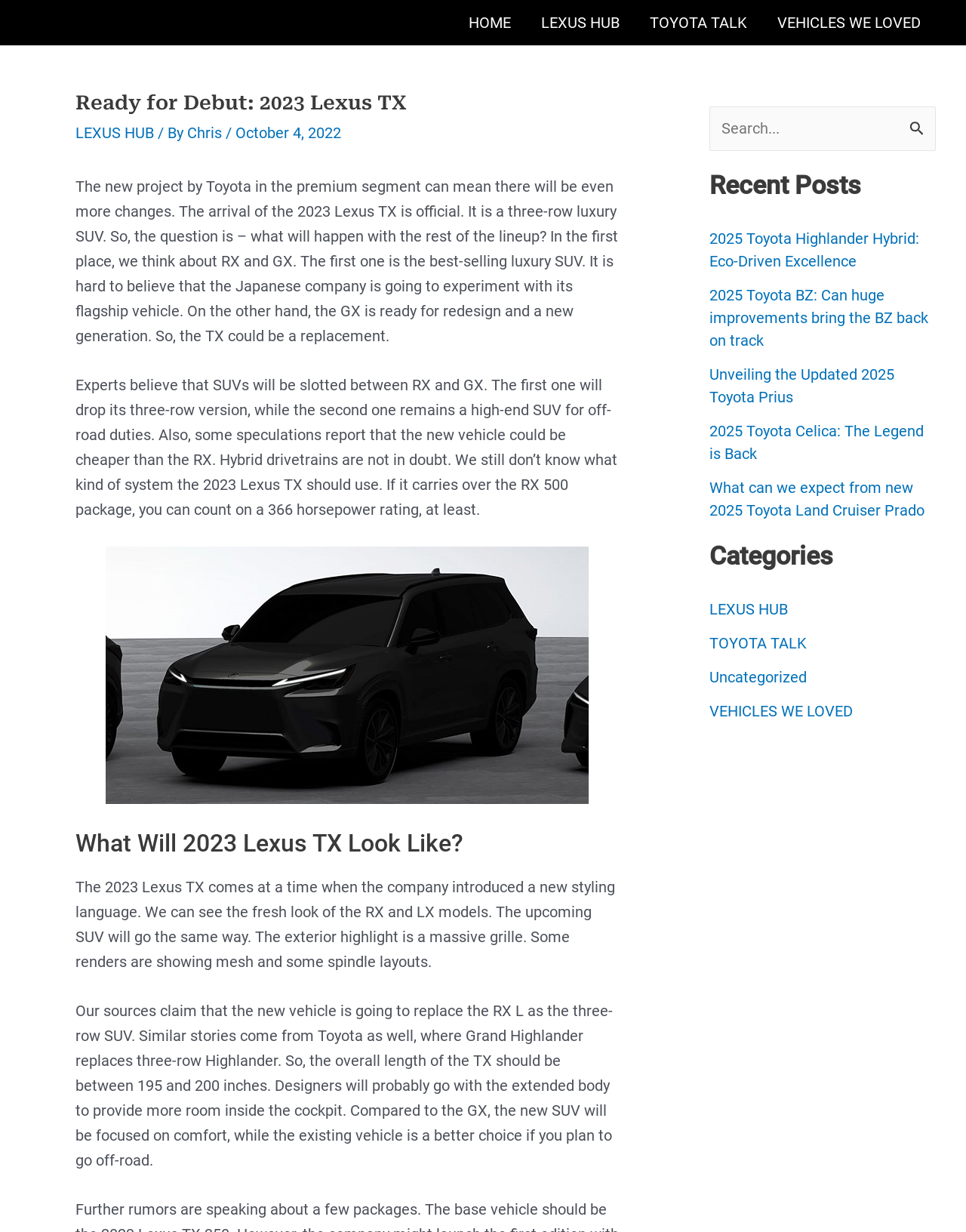Determine the webpage's heading and output its text content.

Ready for Debut: 2023 Lexus TX